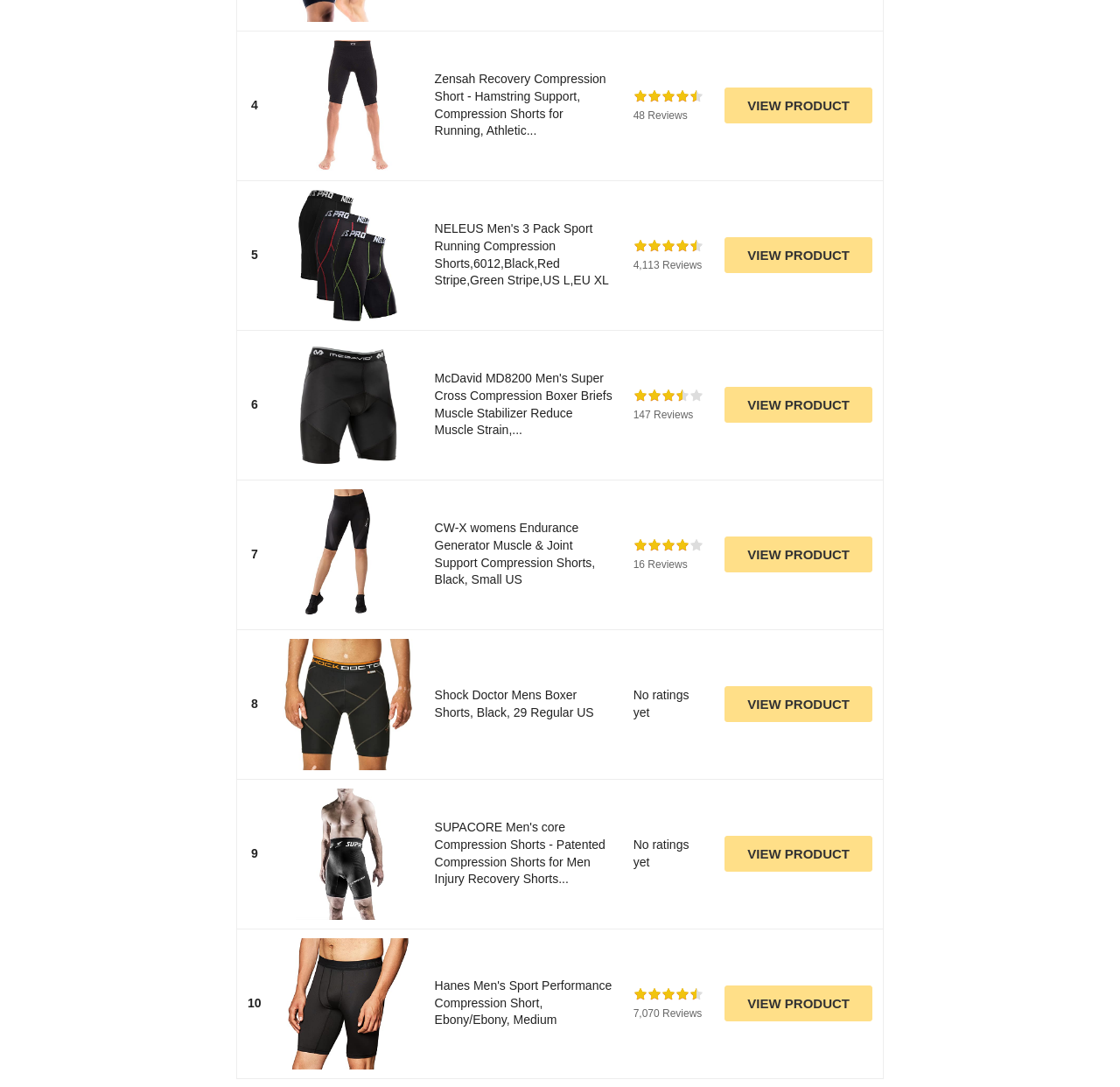What is the brand of the first product?
Please provide an in-depth and detailed response to the question.

I looked at the first product listed on the page and found the brand name 'Zensah' in the product title.